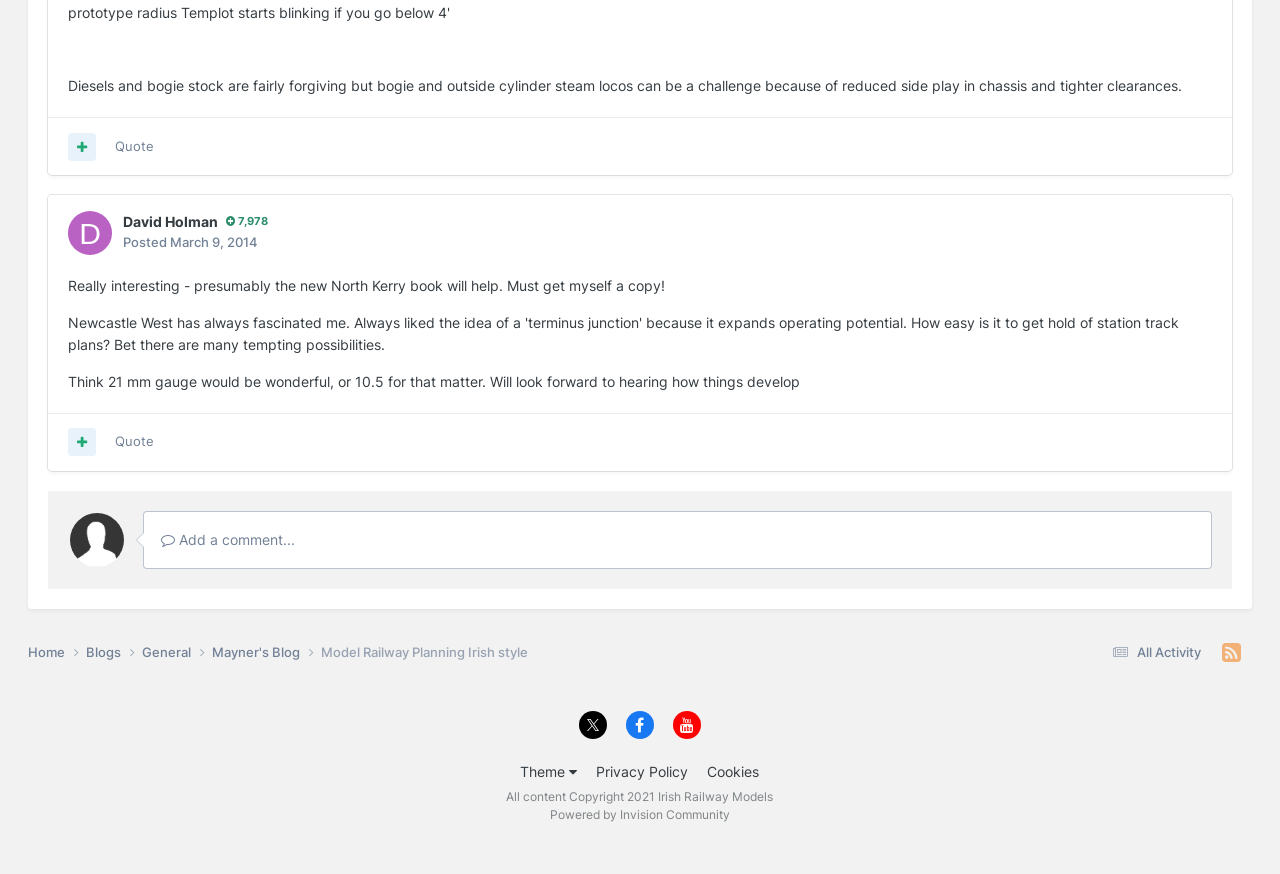Determine the coordinates of the bounding box for the clickable area needed to execute this instruction: "View a user's profile".

[0.053, 0.242, 0.087, 0.292]